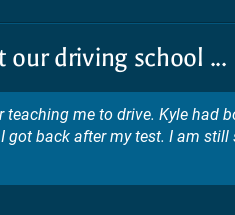Given the content of the image, can you provide a detailed answer to the question?
What is the goal of the Pittman School of Motoring?

The caption highlights the school's commitment to fostering confidence and safety in new drivers, emphasizing the personal impact of their driving instruction on learners.